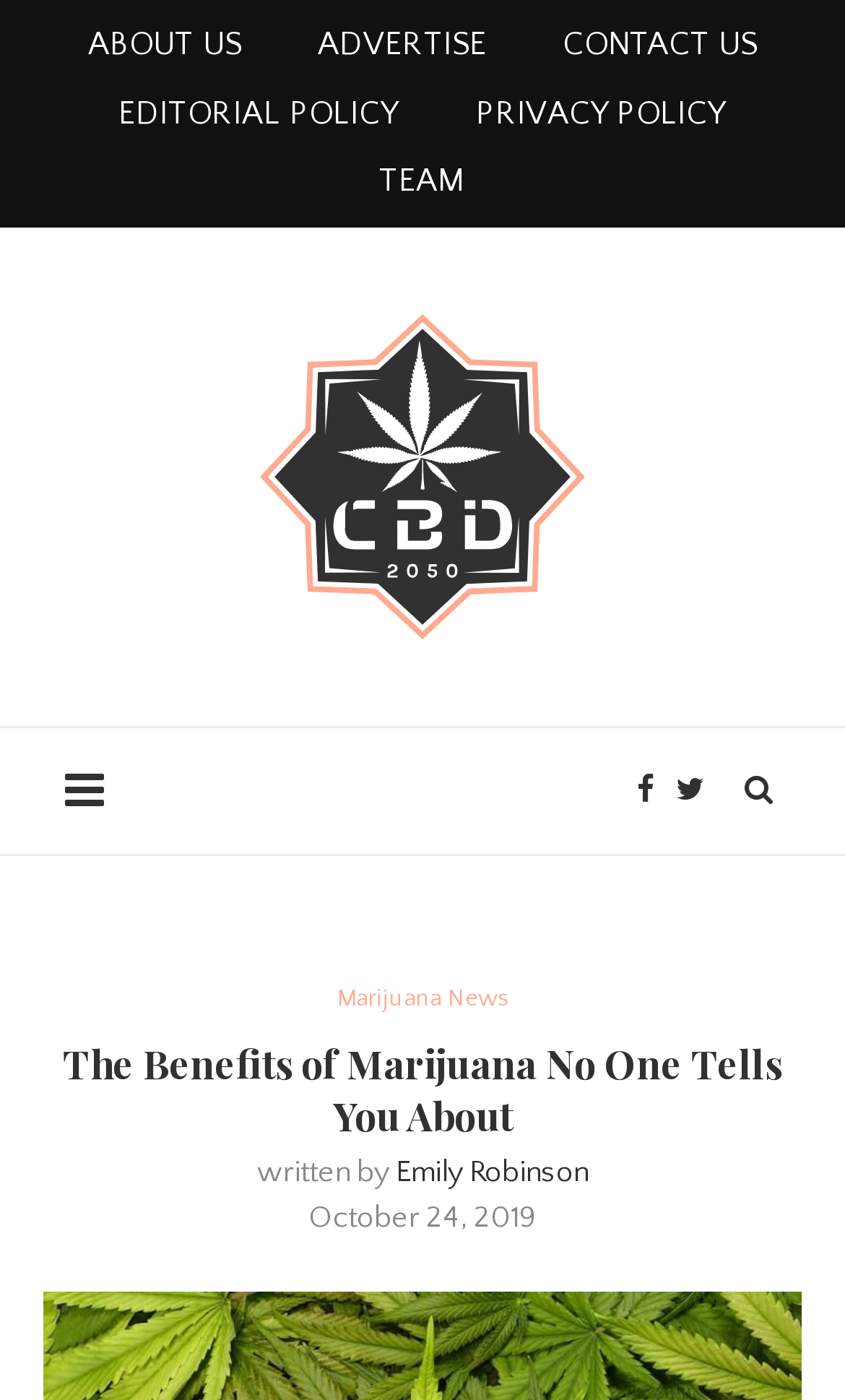Use the information in the screenshot to answer the question comprehensively: What is the category of the article?

I found the category 'Marijuana News' above the article title, which indicates the topic of the article.